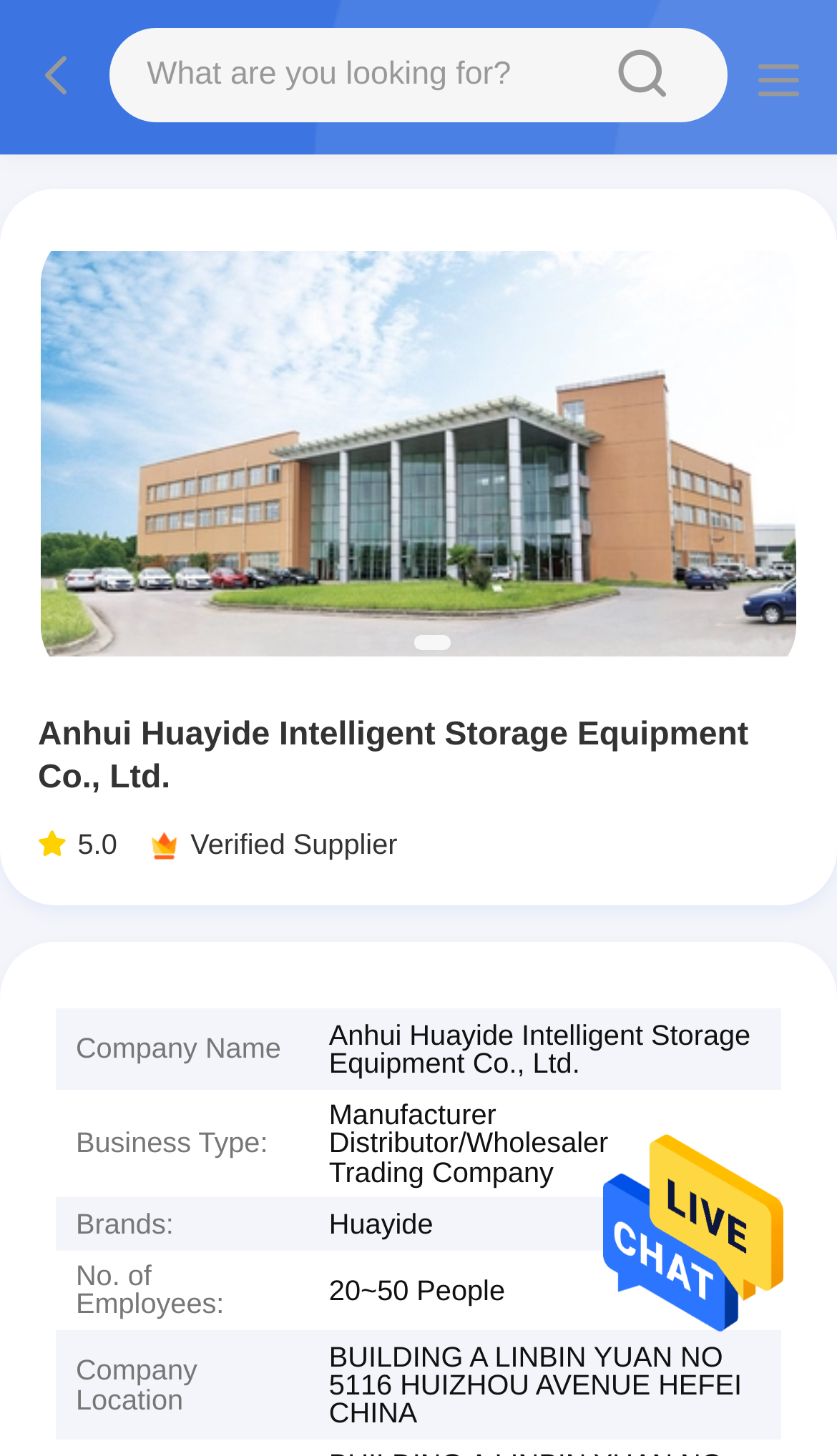Please use the details from the image to answer the following question comprehensively:
Is the company a verified supplier?

The verification status can be found in the static text element on the webpage, which is 'Verified Supplier', accompanied by a verified.png image.